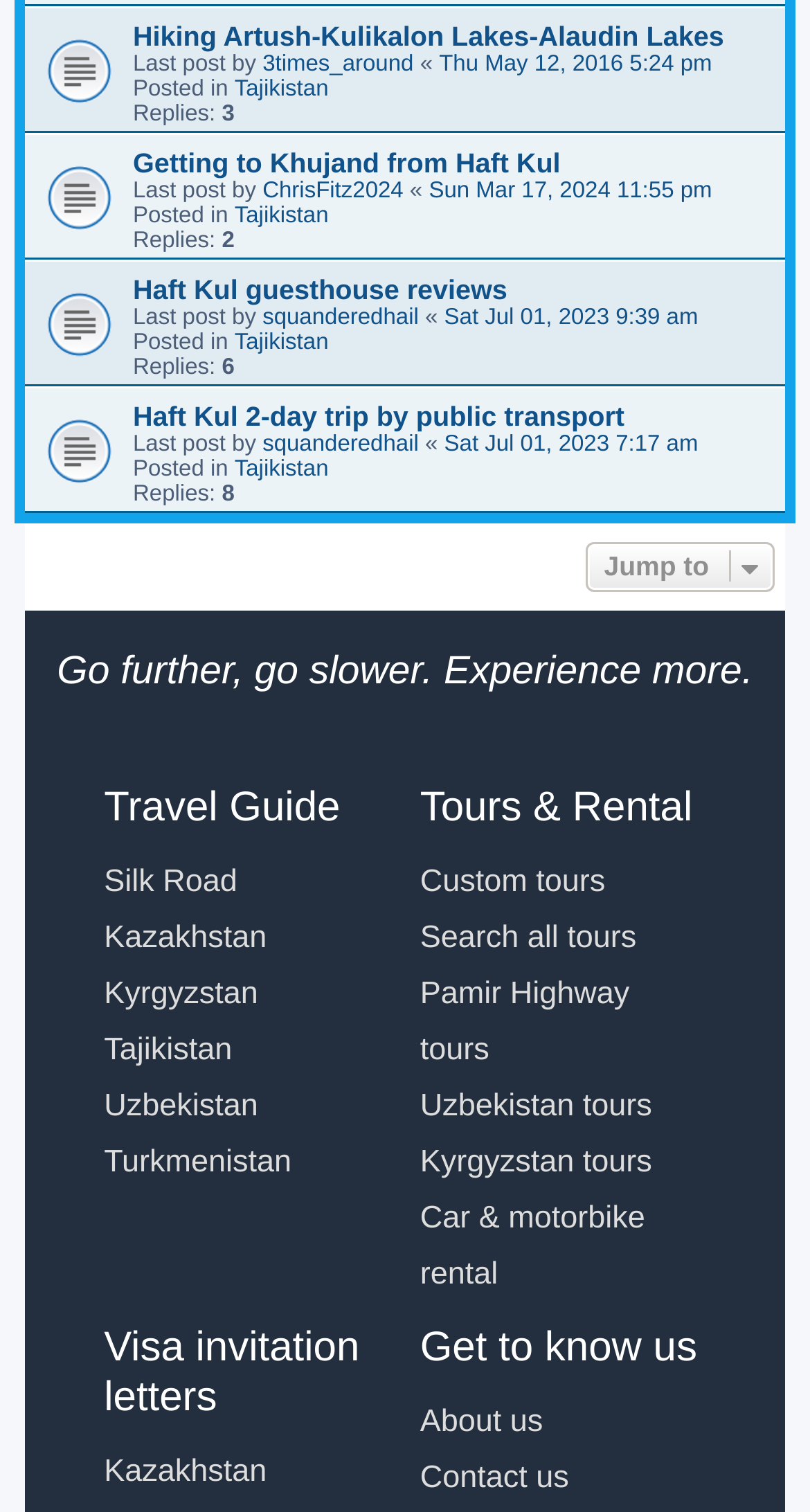Please find the bounding box coordinates of the element that you should click to achieve the following instruction: "View Hiking Artush-Kulikalon Lakes-Alaudin Lakes topic". The coordinates should be presented as four float numbers between 0 and 1: [left, top, right, bottom].

[0.164, 0.014, 0.894, 0.035]